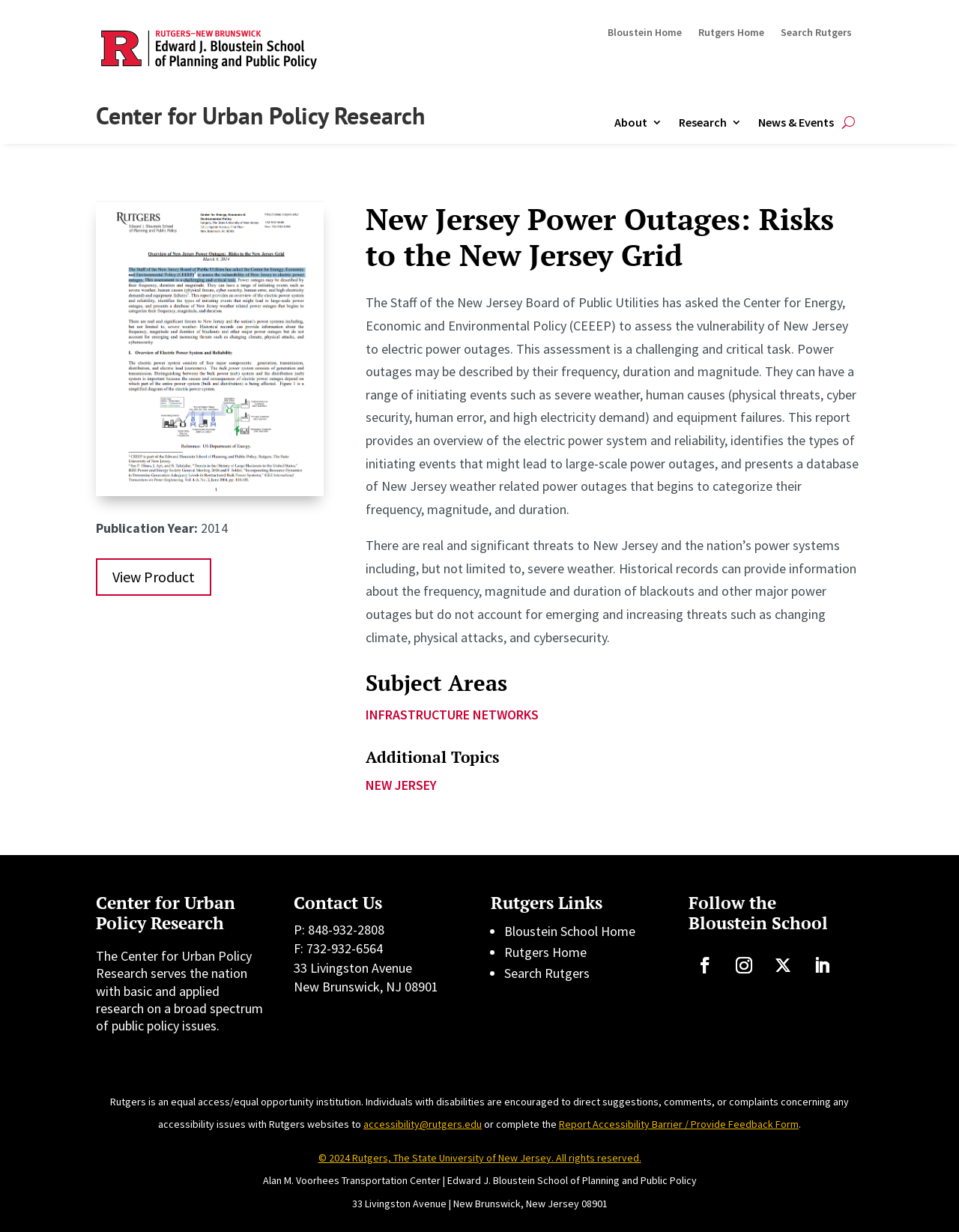Identify the text that serves as the heading for the webpage and generate it.

Center for Urban Policy Research